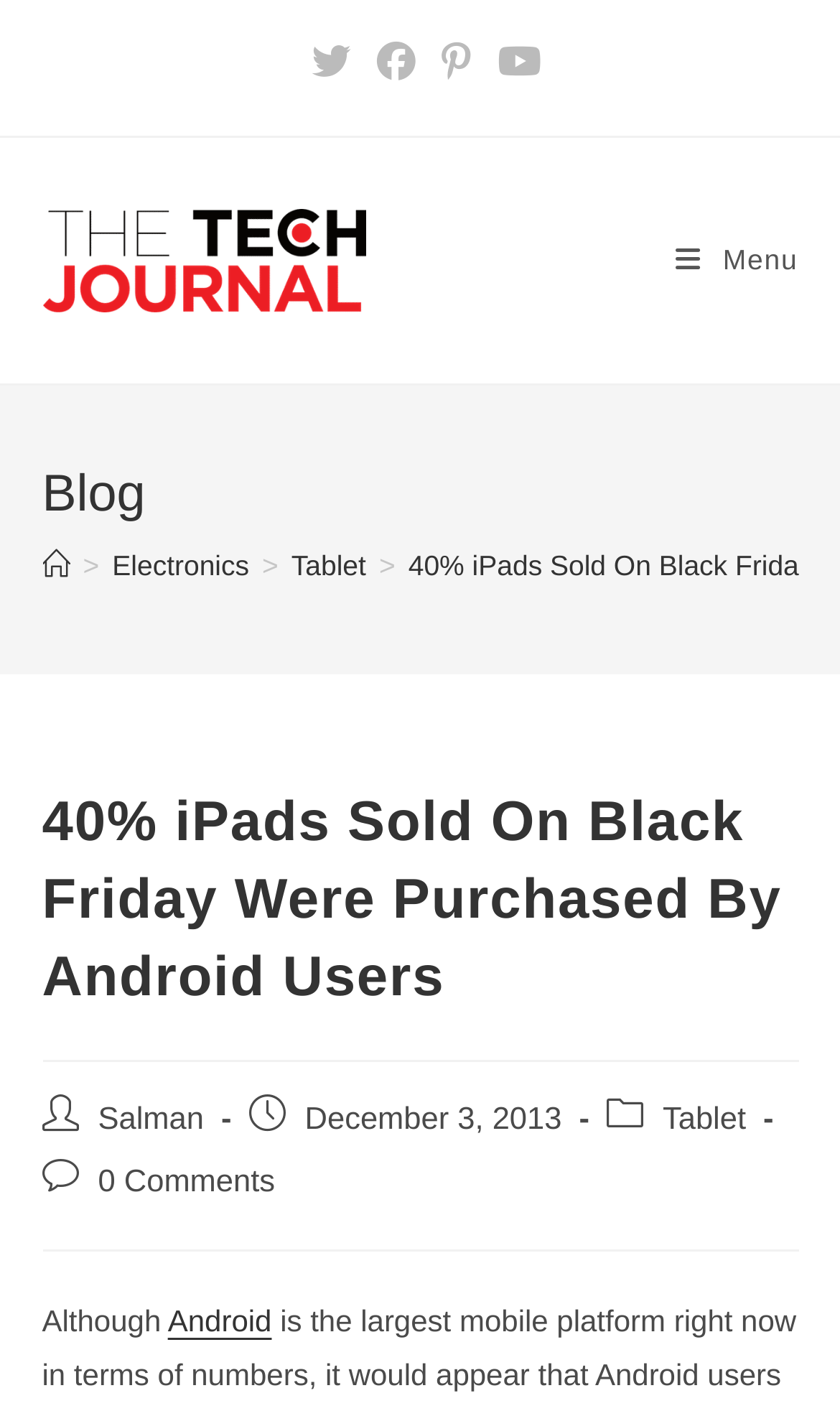Use one word or a short phrase to answer the question provided: 
What is the category of the post?

Tablet